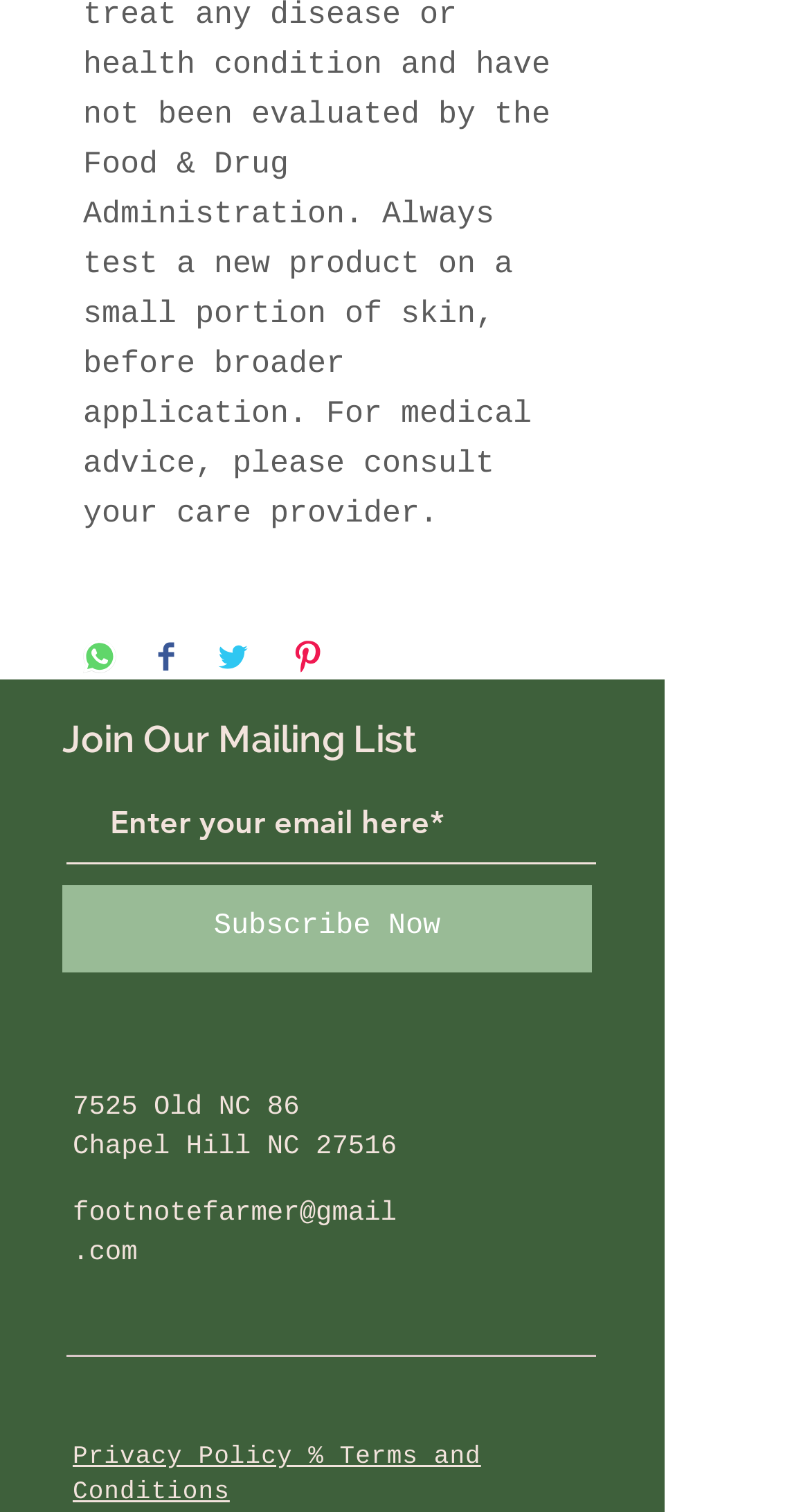Provide a one-word or brief phrase answer to the question:
What is the purpose of the textbox?

Enter email